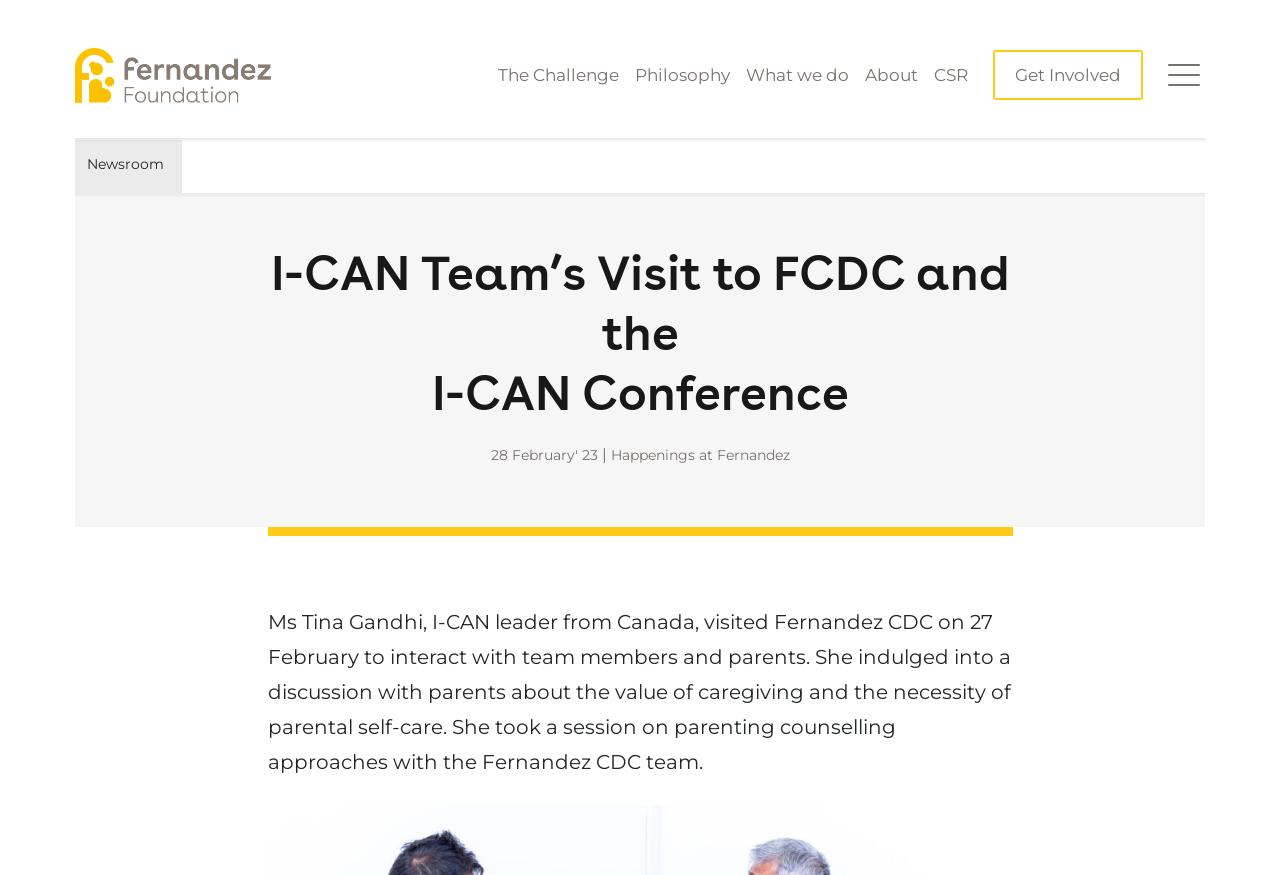Indicate the bounding box coordinates of the clickable region to achieve the following instruction: "explore Get Involved opportunities."

[0.776, 0.057, 0.893, 0.114]